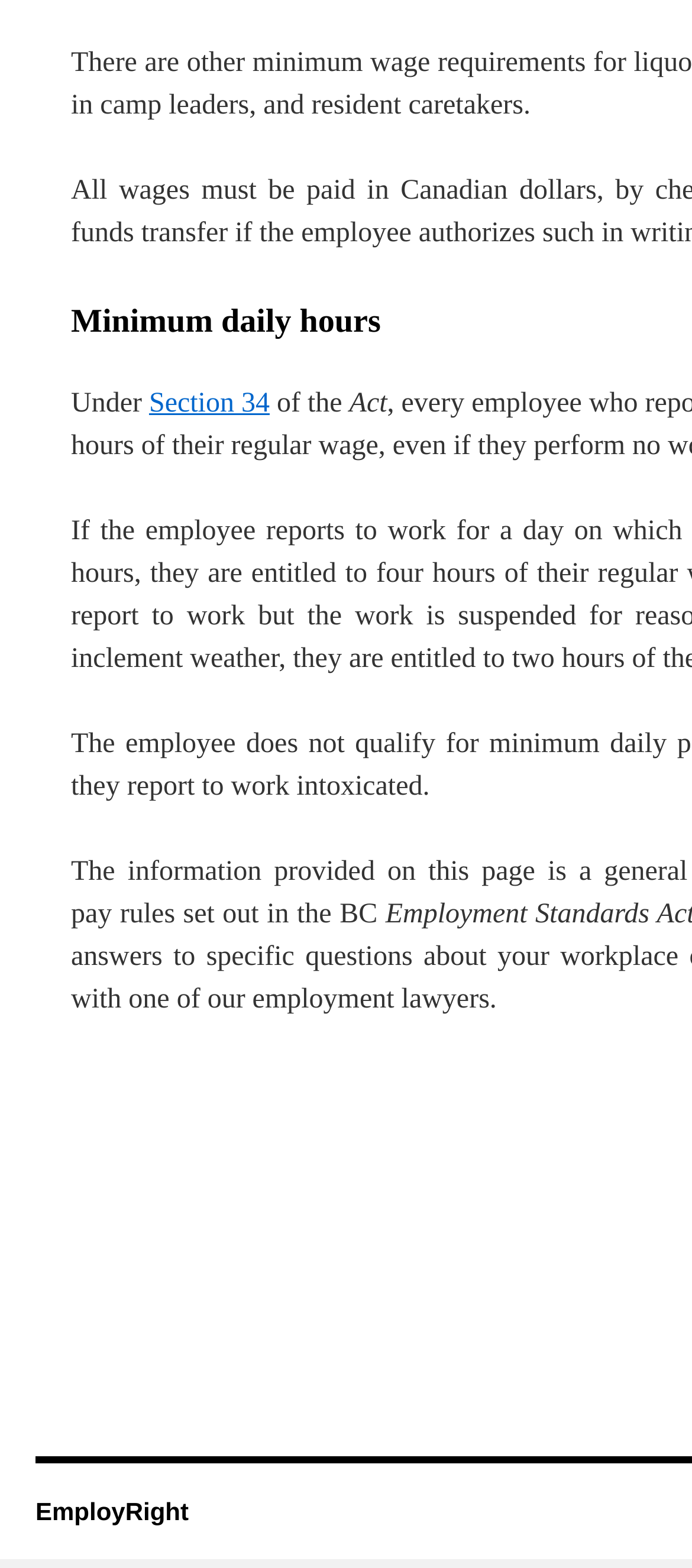Given the description of a UI element: "EmployRight", identify the bounding box coordinates of the matching element in the webpage screenshot.

[0.051, 0.955, 0.273, 0.973]